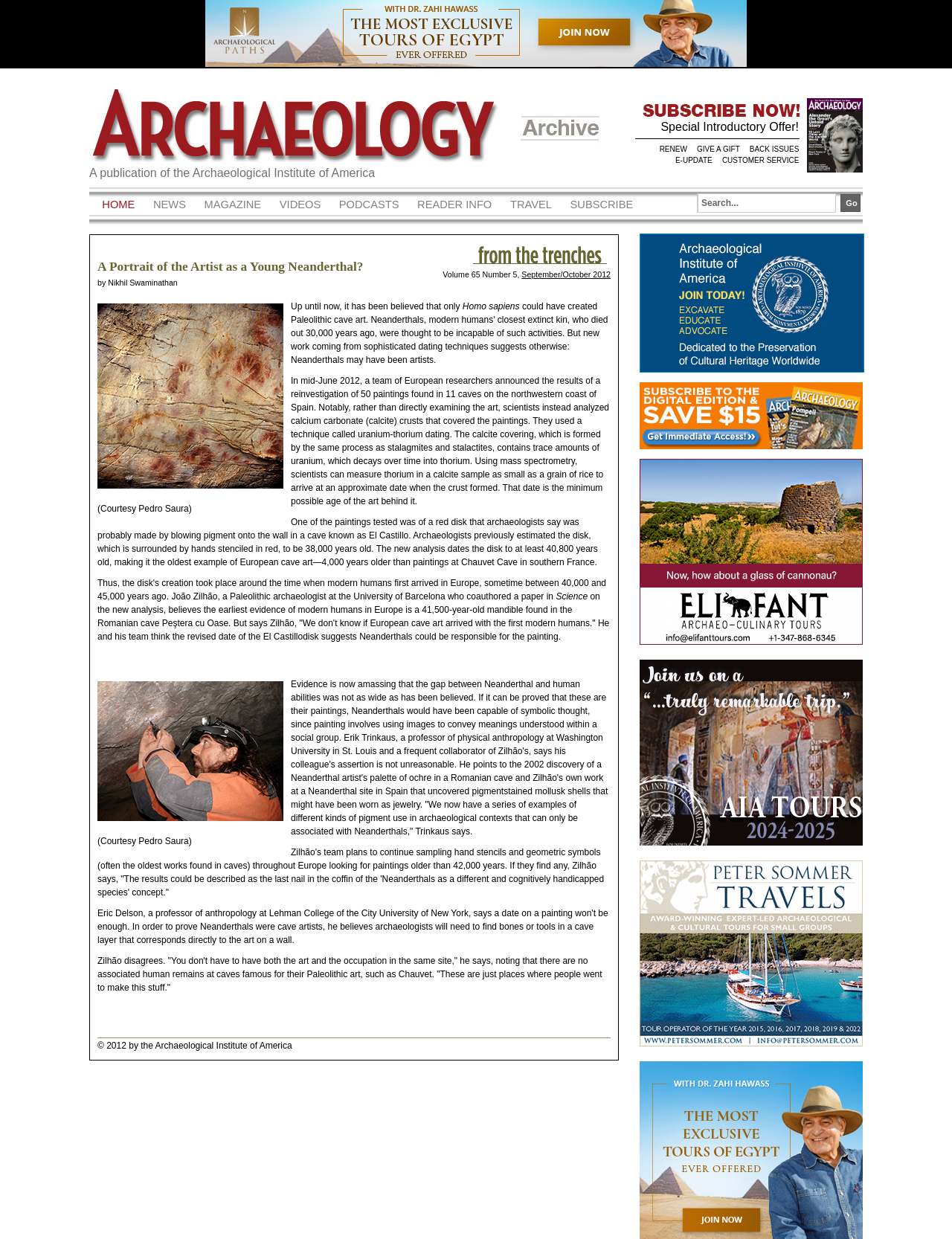What is the title of the article?
Using the image as a reference, give an elaborate response to the question.

I found the answer by looking at the title of the article, which is displayed prominently on the webpage. The title is 'A Portrait of the Artist as a Young Neanderthal?'.